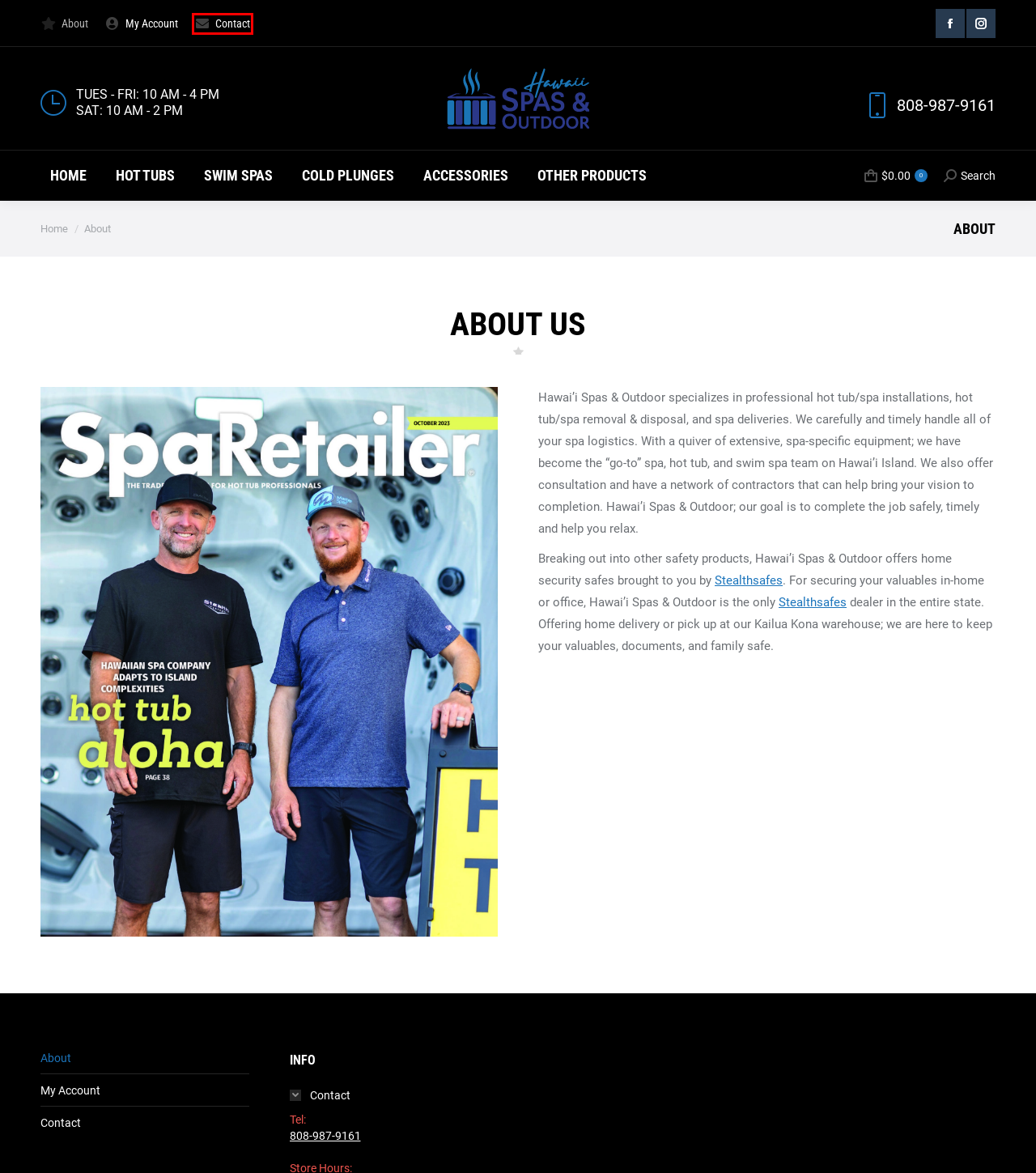Look at the screenshot of a webpage with a red bounding box and select the webpage description that best corresponds to the new page after clicking the element in the red box. Here are the options:
A. Master Spas Hot Tubs Archives - Hawaii Spas & Outdoor
B. My account - Hawaii Spas & Outdoor
C. Cold Plunges Archives - Hawaii Spas & Outdoor
D. Contact - Hawaii Spas & Outdoor
E. Other Products - Hawaii Spas & Outdoor
F. Master Spas Swim Spas Archives - Hawaii Spas & Outdoor
G. Home - Hawaii Spas & Outdoor
H. Hot Tub Accessories Archives - Hawaii Spas & Outdoor

D